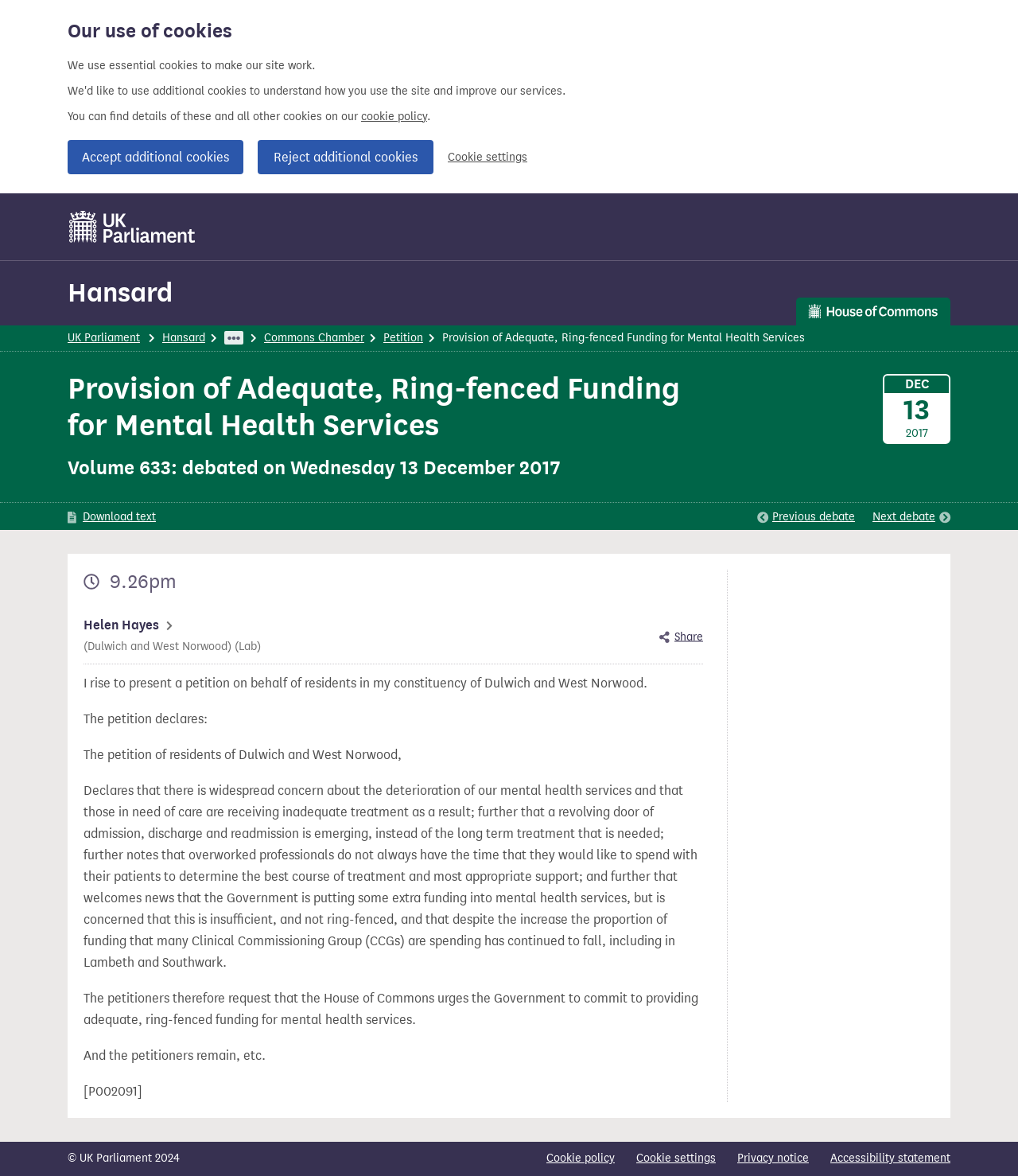Give a one-word or phrase response to the following question: What is the current status of funding for mental health services?

Insufficient and not ring-fenced